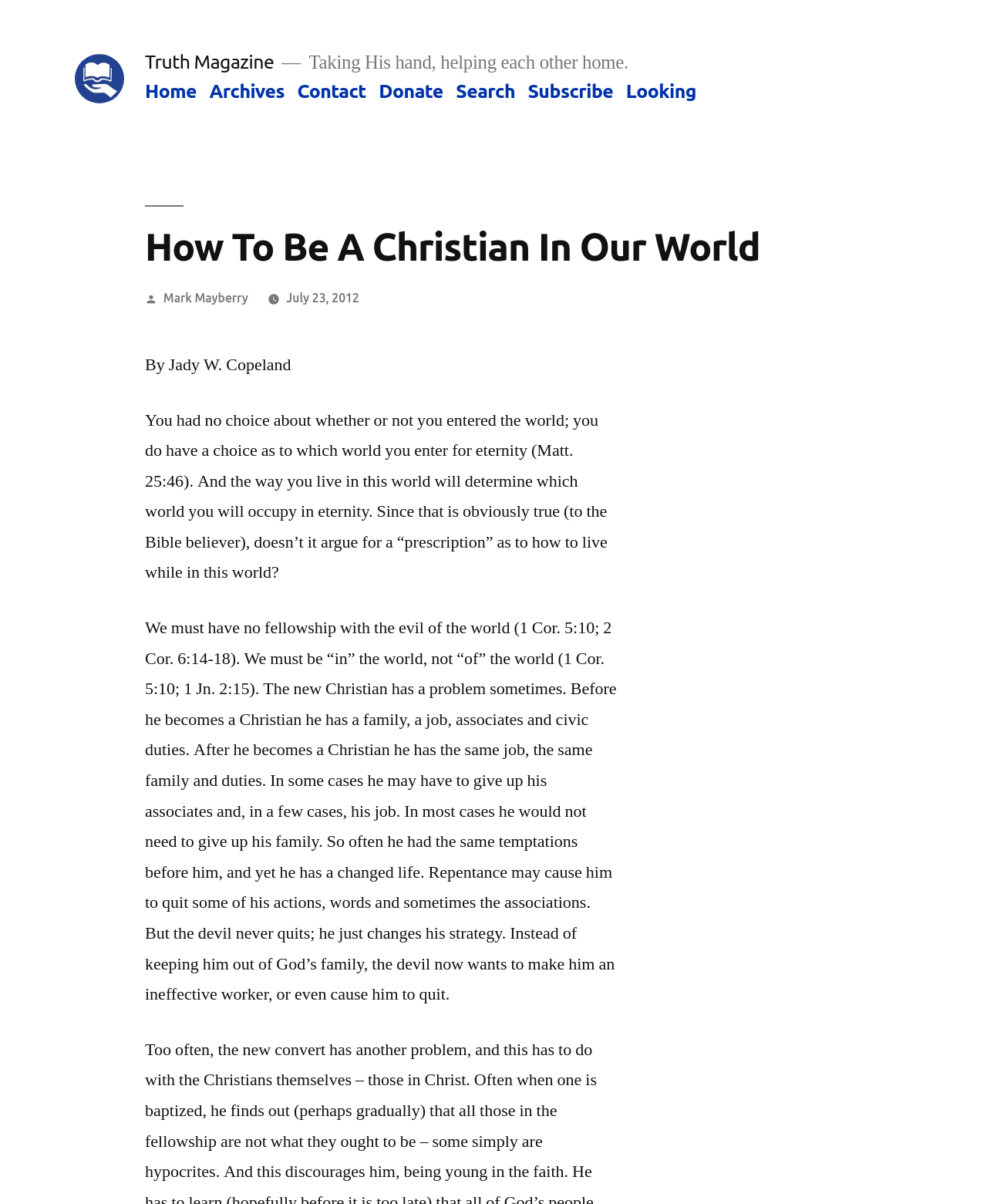Specify the bounding box coordinates of the element's area that should be clicked to execute the given instruction: "Click on the 'Home' link". The coordinates should be four float numbers between 0 and 1, i.e., [left, top, right, bottom].

[0.147, 0.067, 0.199, 0.085]